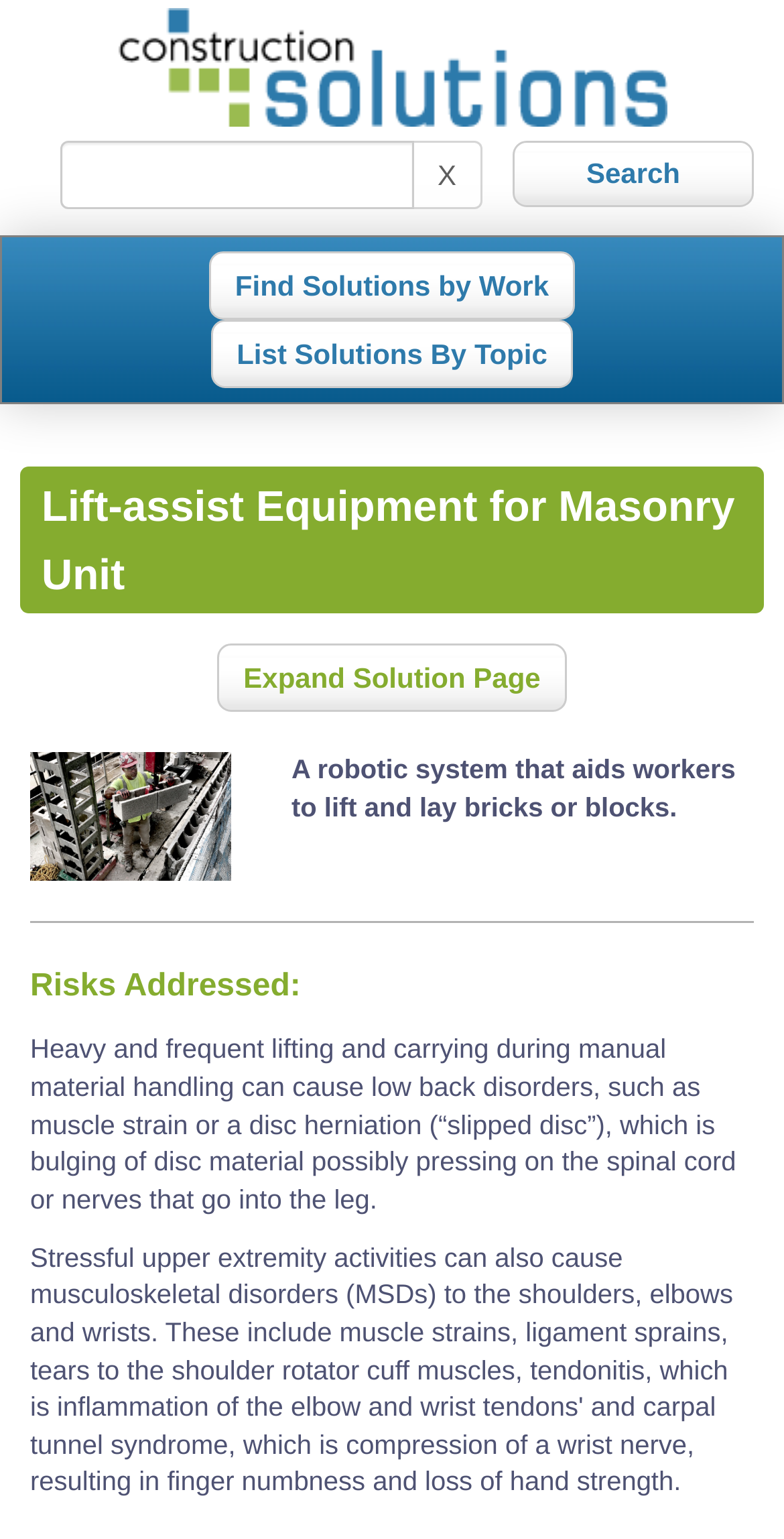Using the format (top-left x, top-left y, bottom-right x, bottom-right y), and given the element description, identify the bounding box coordinates within the screenshot: Expand Solution Page

[0.277, 0.419, 0.723, 0.463]